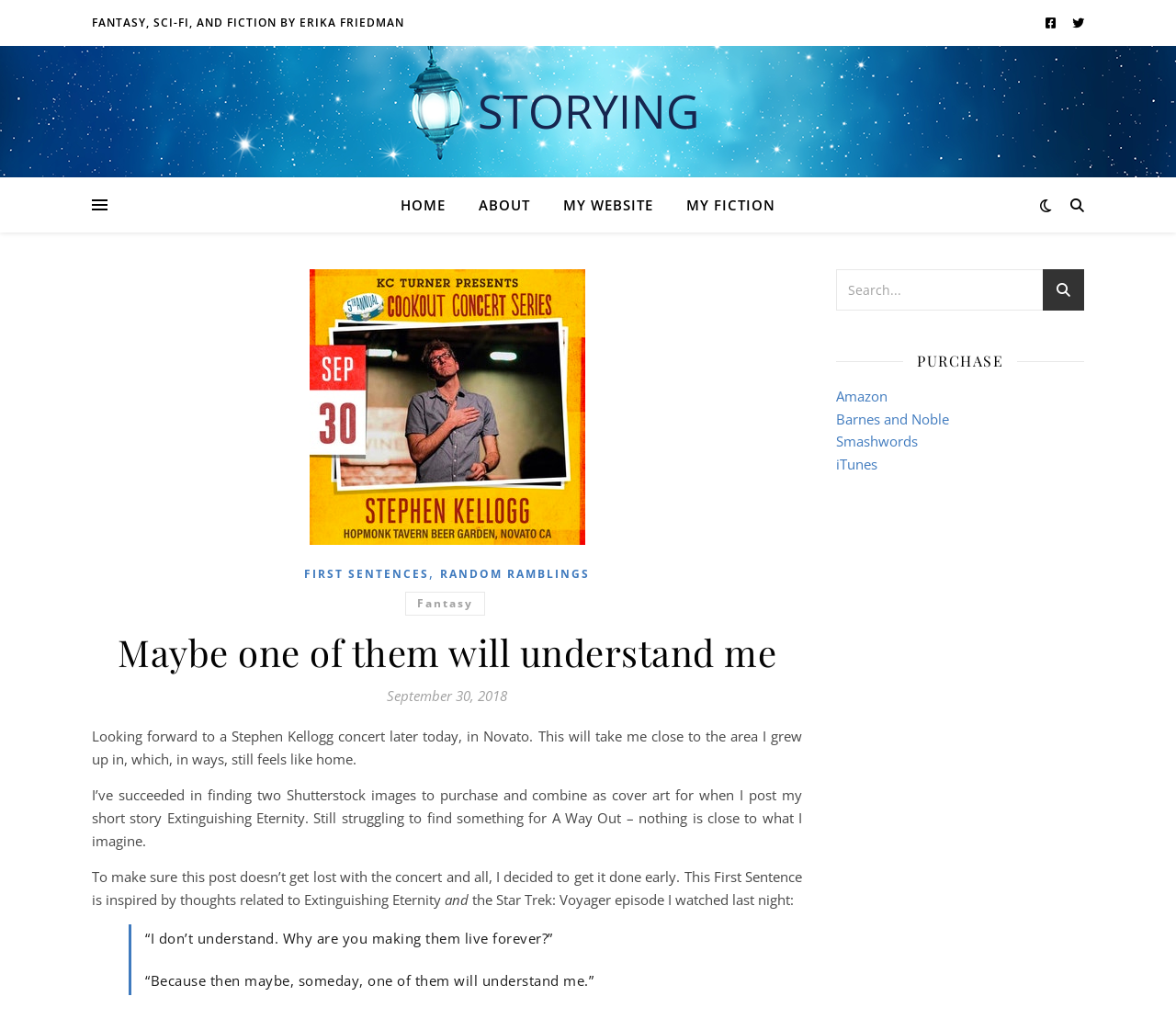Highlight the bounding box coordinates of the element that should be clicked to carry out the following instruction: "View 'MY FICTION' page". The coordinates must be given as four float numbers ranging from 0 to 1, i.e., [left, top, right, bottom].

[0.571, 0.174, 0.659, 0.228]